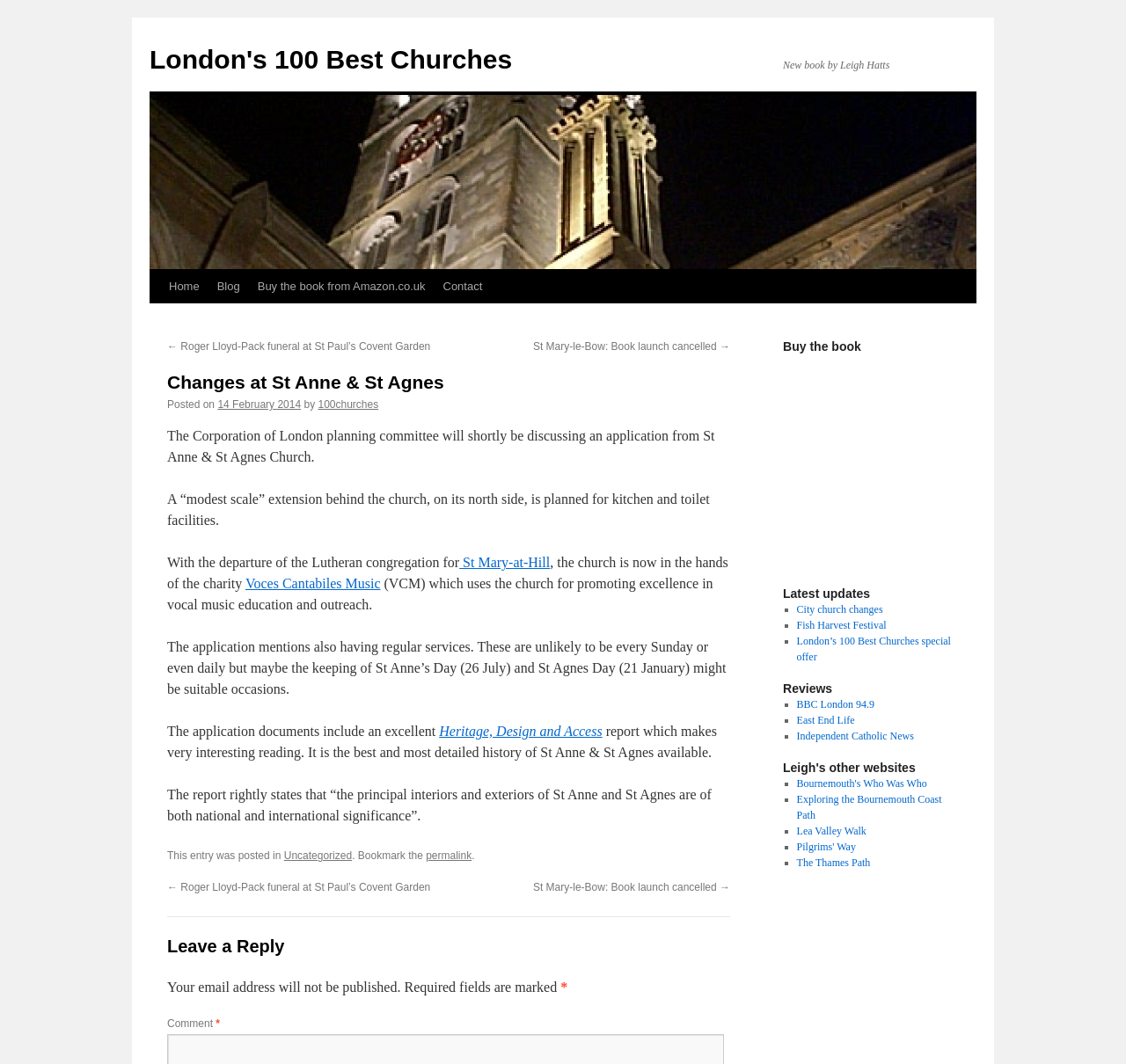Using the provided description: "Heritage, Design and Access", find the bounding box coordinates of the corresponding UI element. The output should be four float numbers between 0 and 1, in the format [left, top, right, bottom].

[0.39, 0.68, 0.535, 0.694]